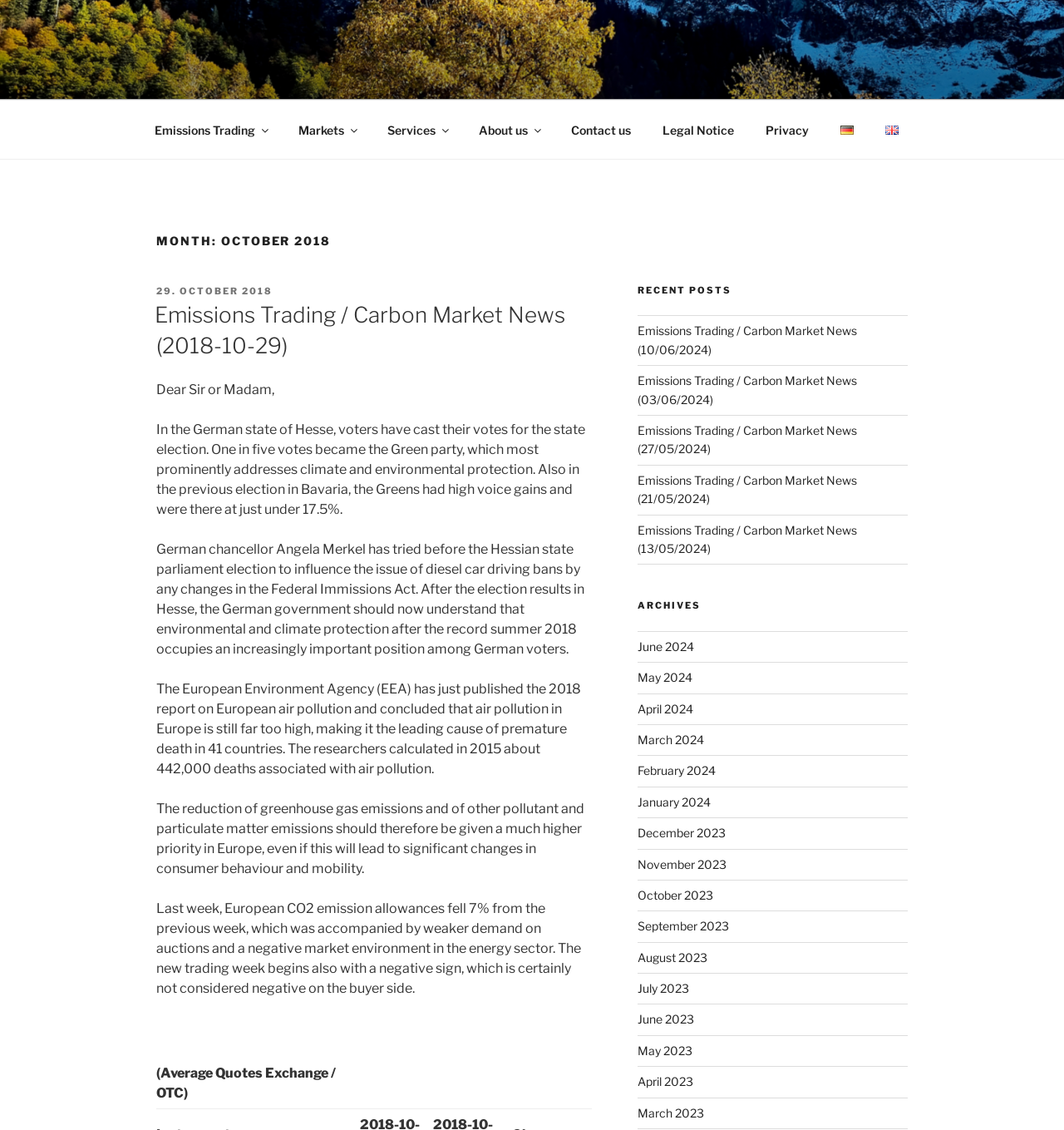Provide the bounding box coordinates for the specified HTML element described in this description: "29. October 2018". The coordinates should be four float numbers ranging from 0 to 1, in the format [left, top, right, bottom].

[0.147, 0.252, 0.256, 0.263]